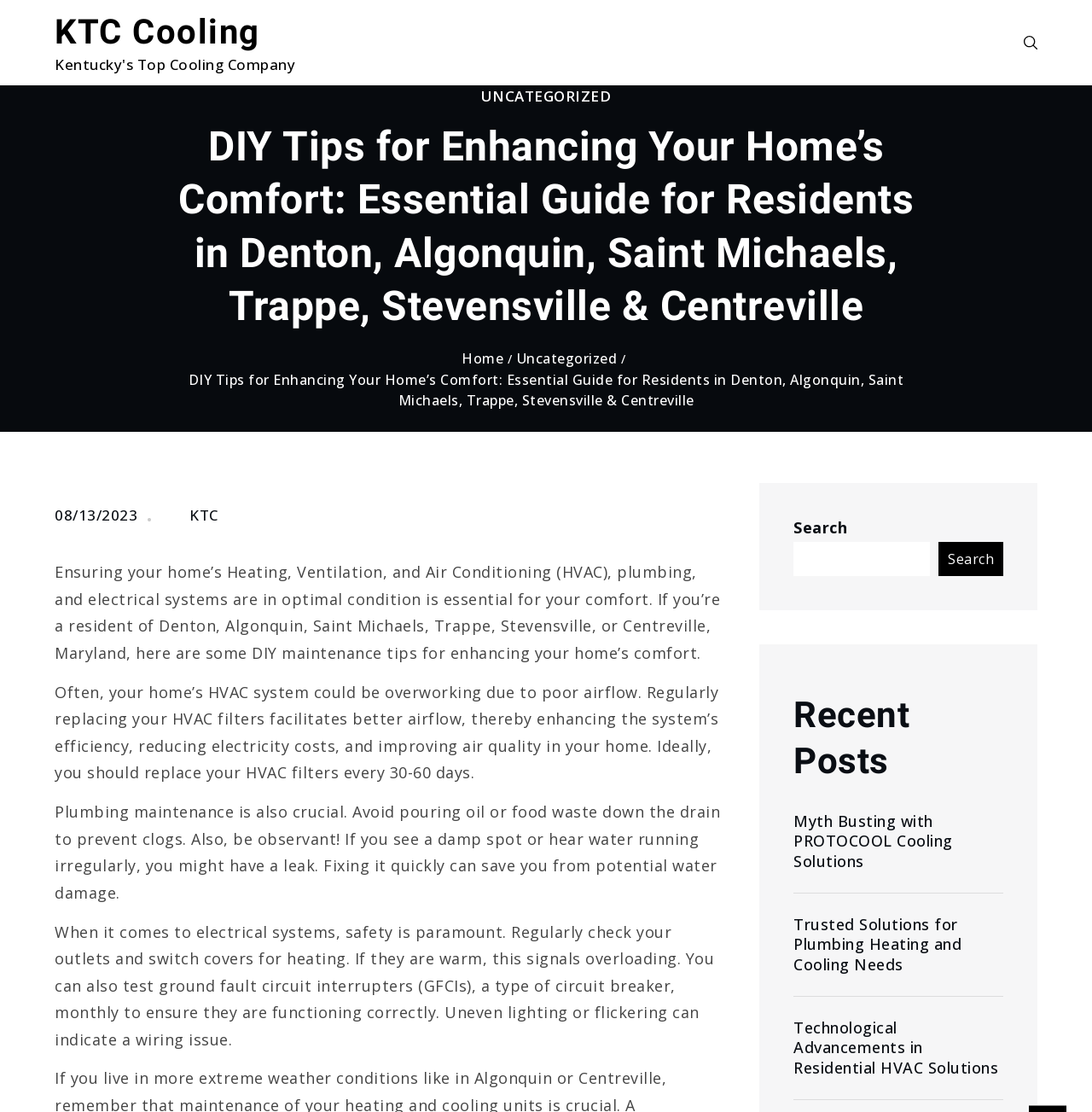How often should HVAC filters be replaced?
We need a detailed and exhaustive answer to the question. Please elaborate.

I found the answer by reading the text on the webpage, which states that 'Ideally, you should replace your HVAC filters every 30-60 days.' This suggests that regular replacement of HVAC filters is important for maintaining the system's efficiency and air quality.